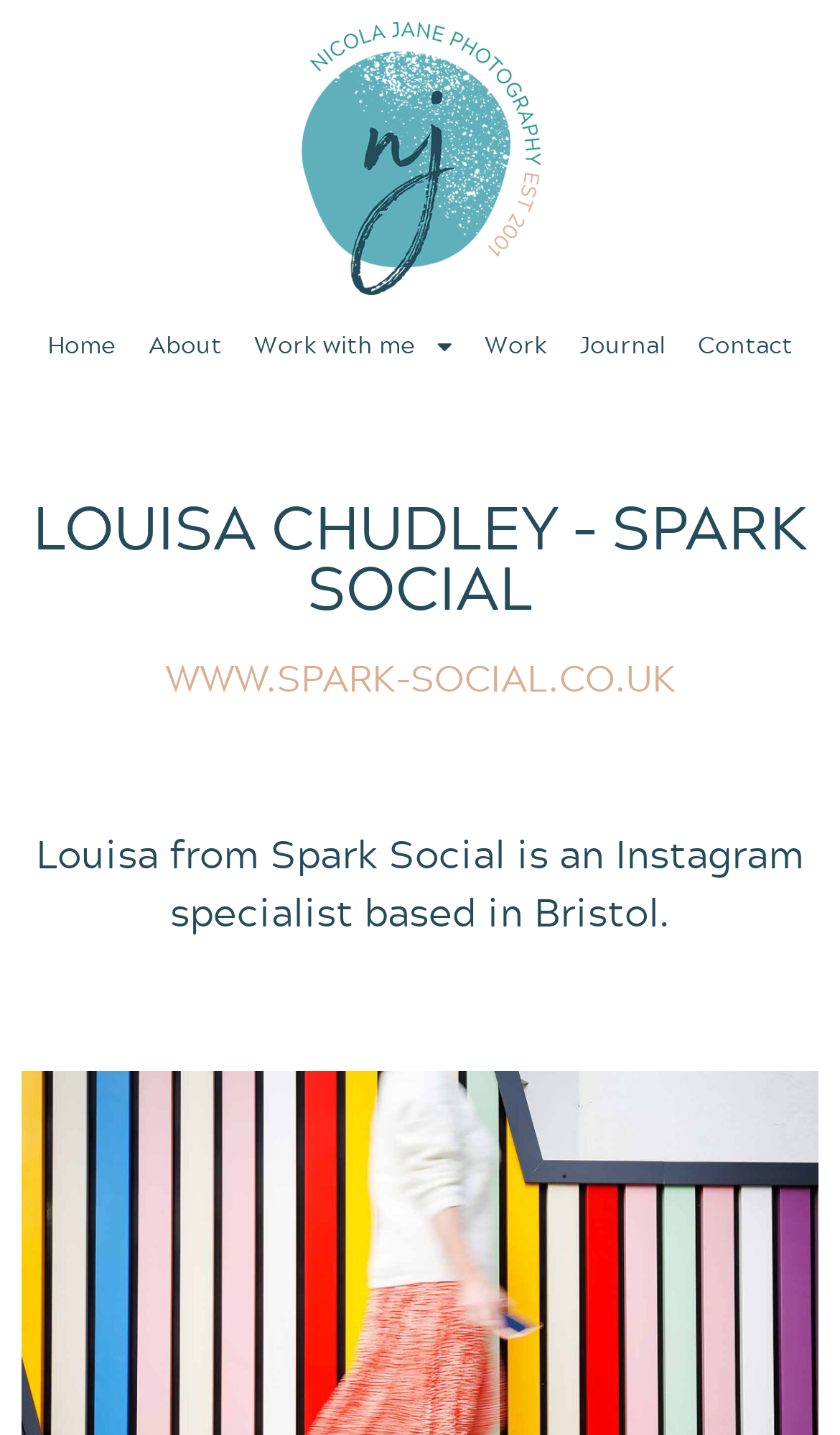Please find and generate the text of the main header of the webpage.

LOUISA CHUDLEY – SPARK SOCIAL